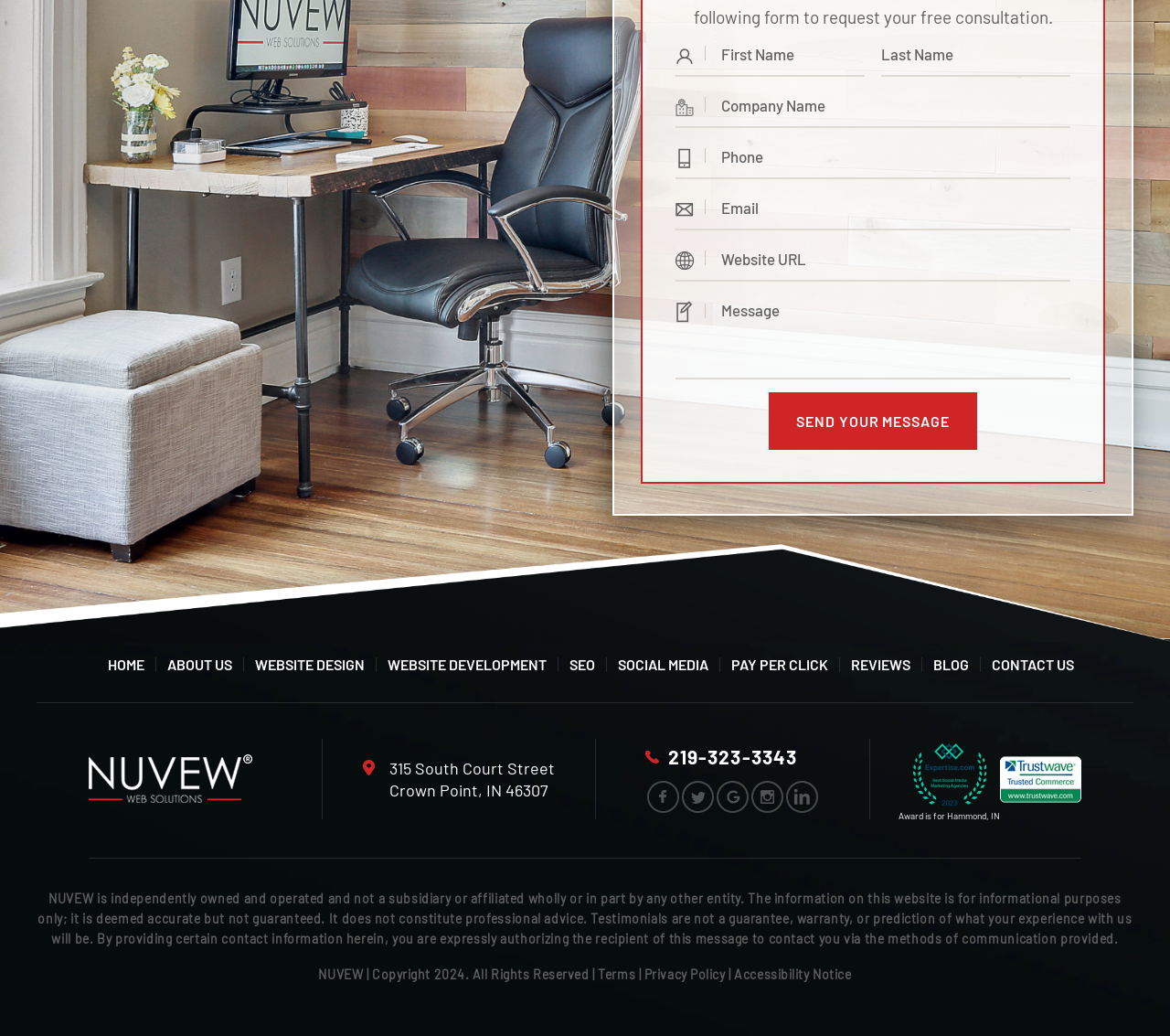What is the address of the company?
Answer the question with a single word or phrase, referring to the image.

315 South Court Street Crown Point, IN 46307